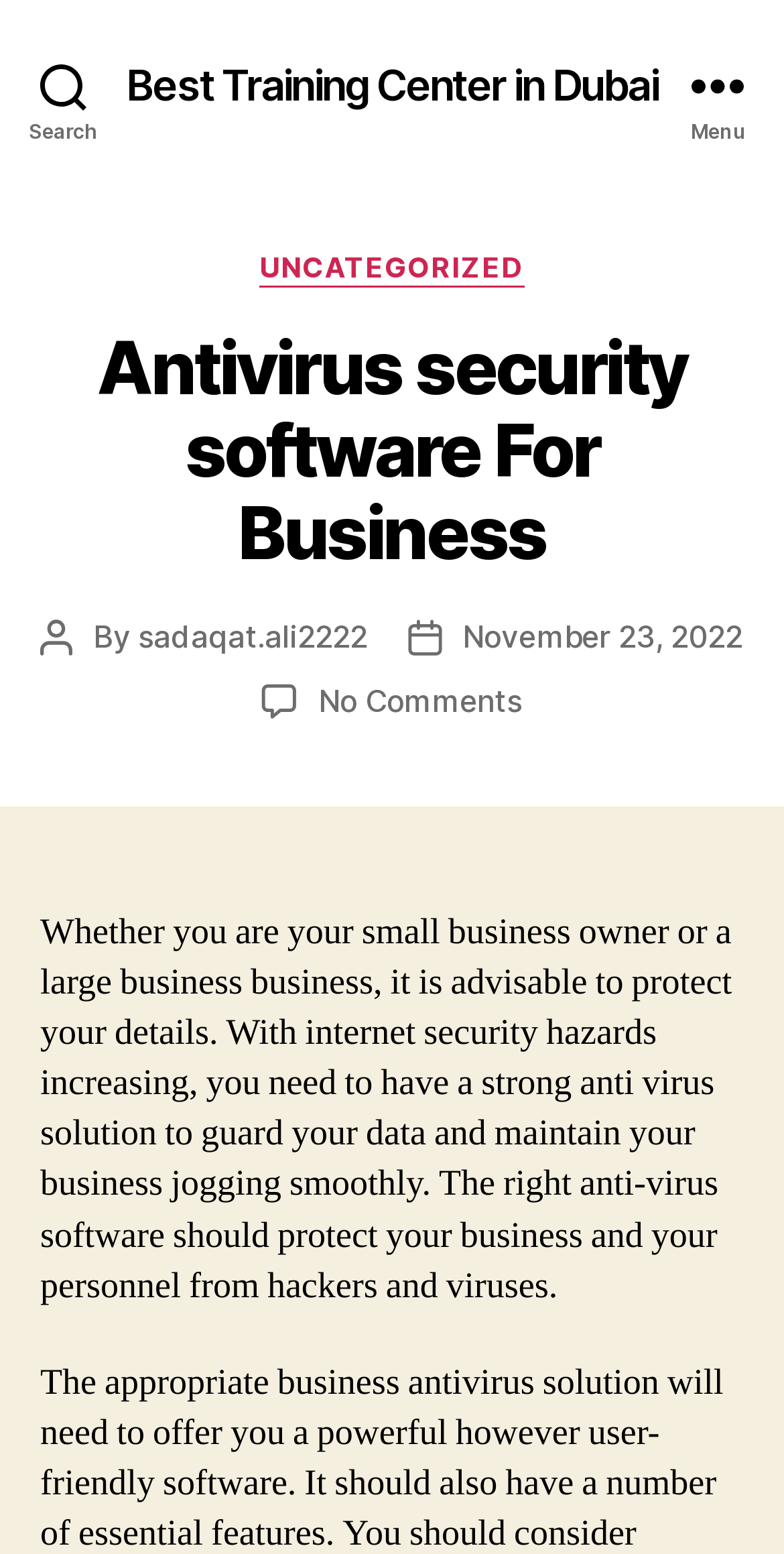Using the format (top-left x, top-left y, bottom-right x, bottom-right y), provide the bounding box coordinates for the described UI element. All values should be floating point numbers between 0 and 1: Best Training Center in Dubai

[0.161, 0.041, 0.839, 0.068]